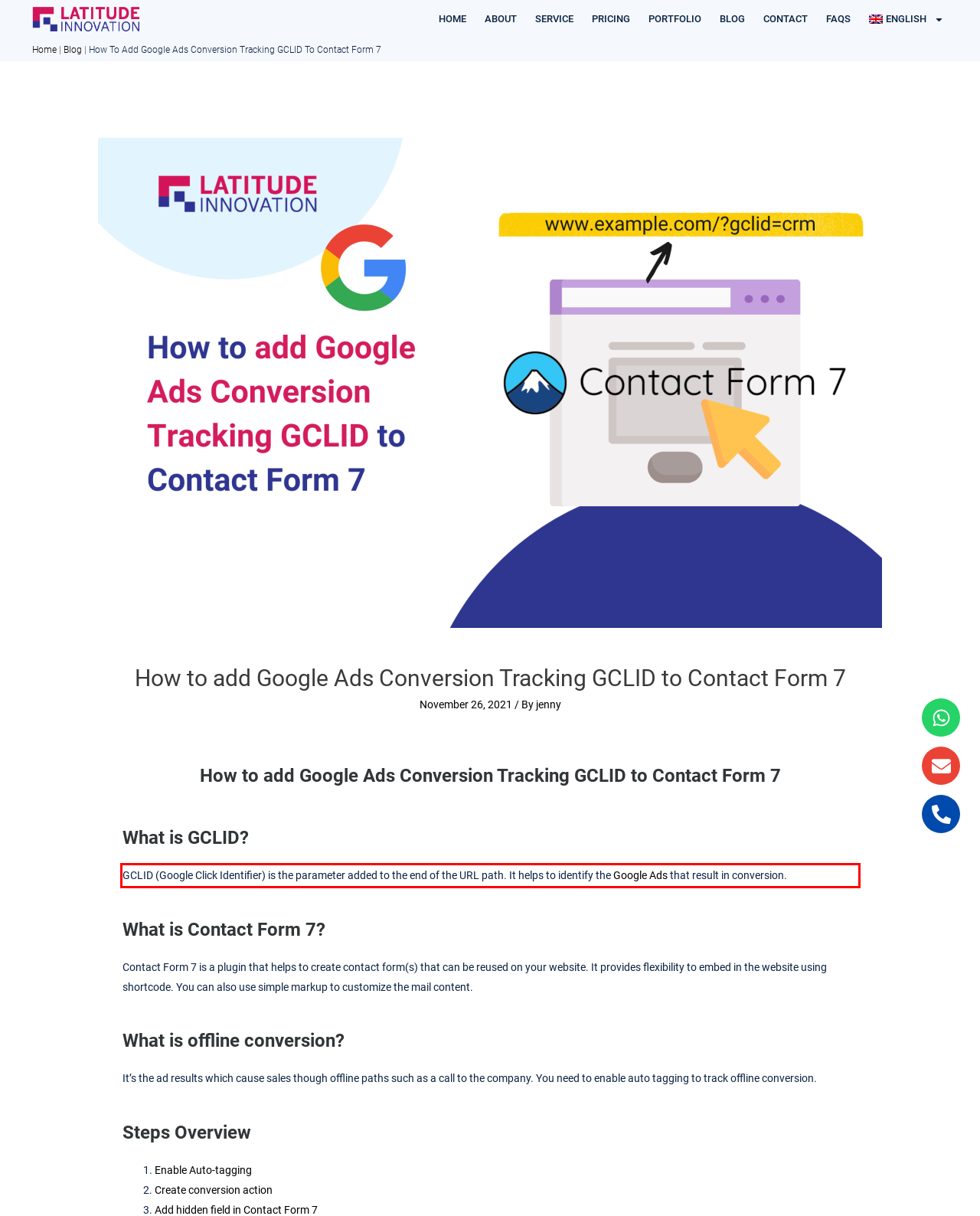In the given screenshot, locate the red bounding box and extract the text content from within it.

GCLID (Google Click Identifier) is the parameter added to the end of the URL path. It helps to identify the Google Ads that result in conversion.